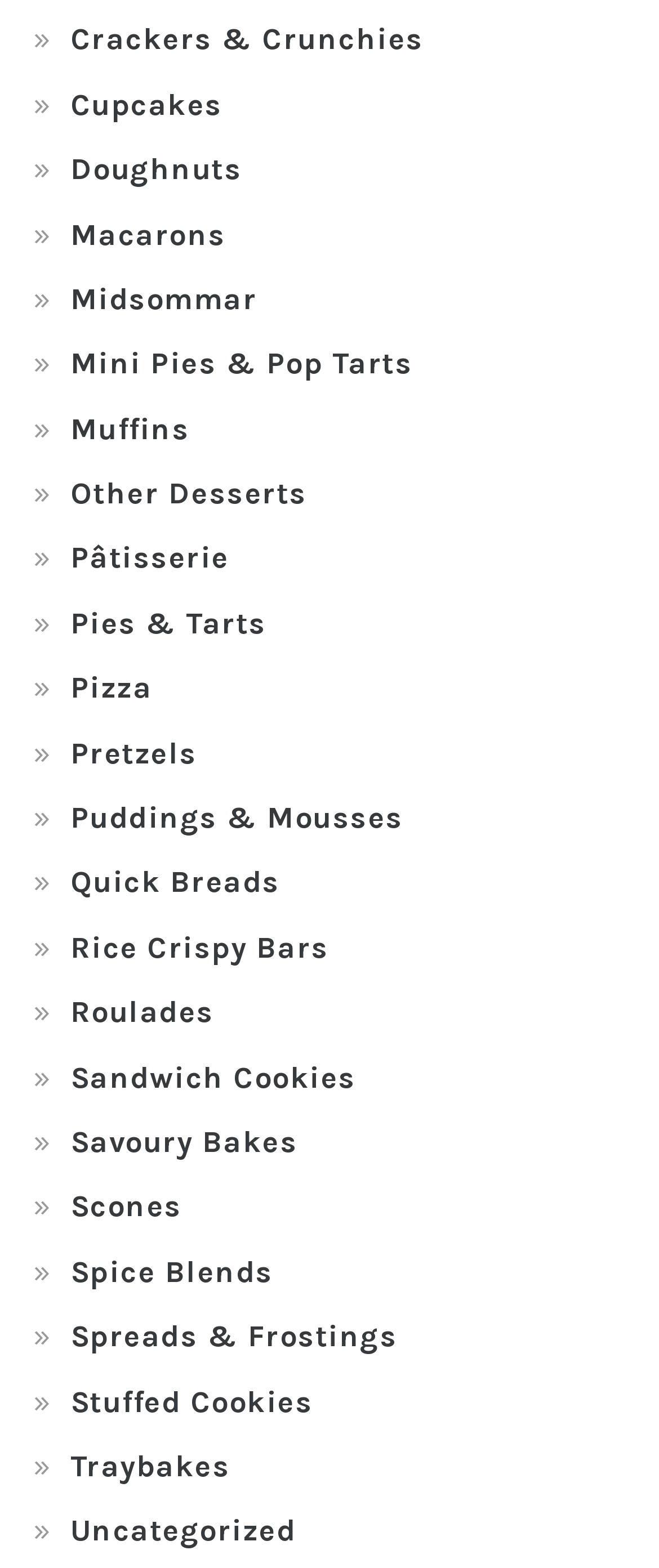Identify the bounding box coordinates for the element that needs to be clicked to fulfill this instruction: "go to Pâtisserie". Provide the coordinates in the format of four float numbers between 0 and 1: [left, top, right, bottom].

[0.106, 0.344, 0.347, 0.368]